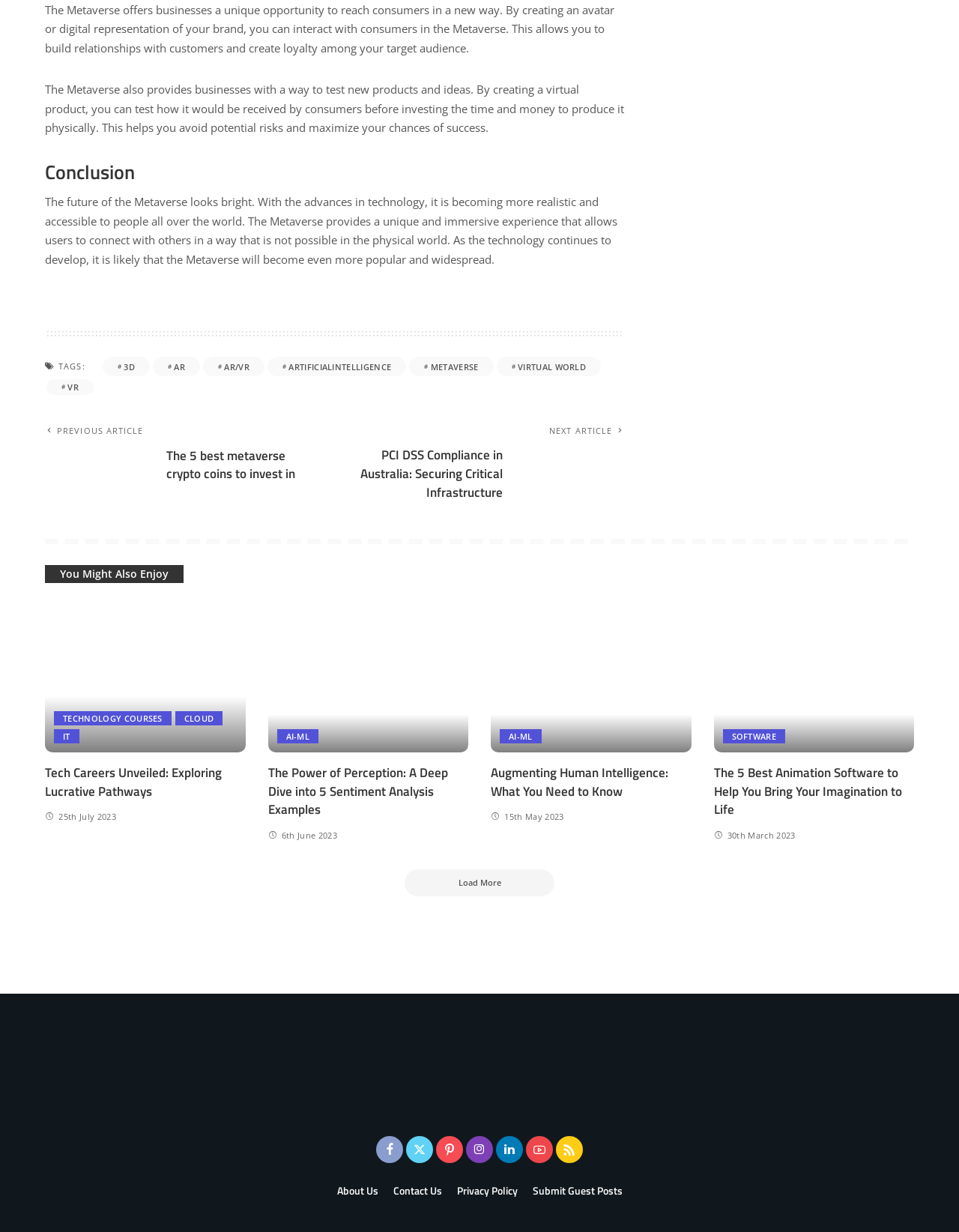Identify the bounding box coordinates of the section that should be clicked to achieve the task described: "Click on the 'NEXT ARTICLE' button".

[0.365, 0.517, 0.651, 0.577]